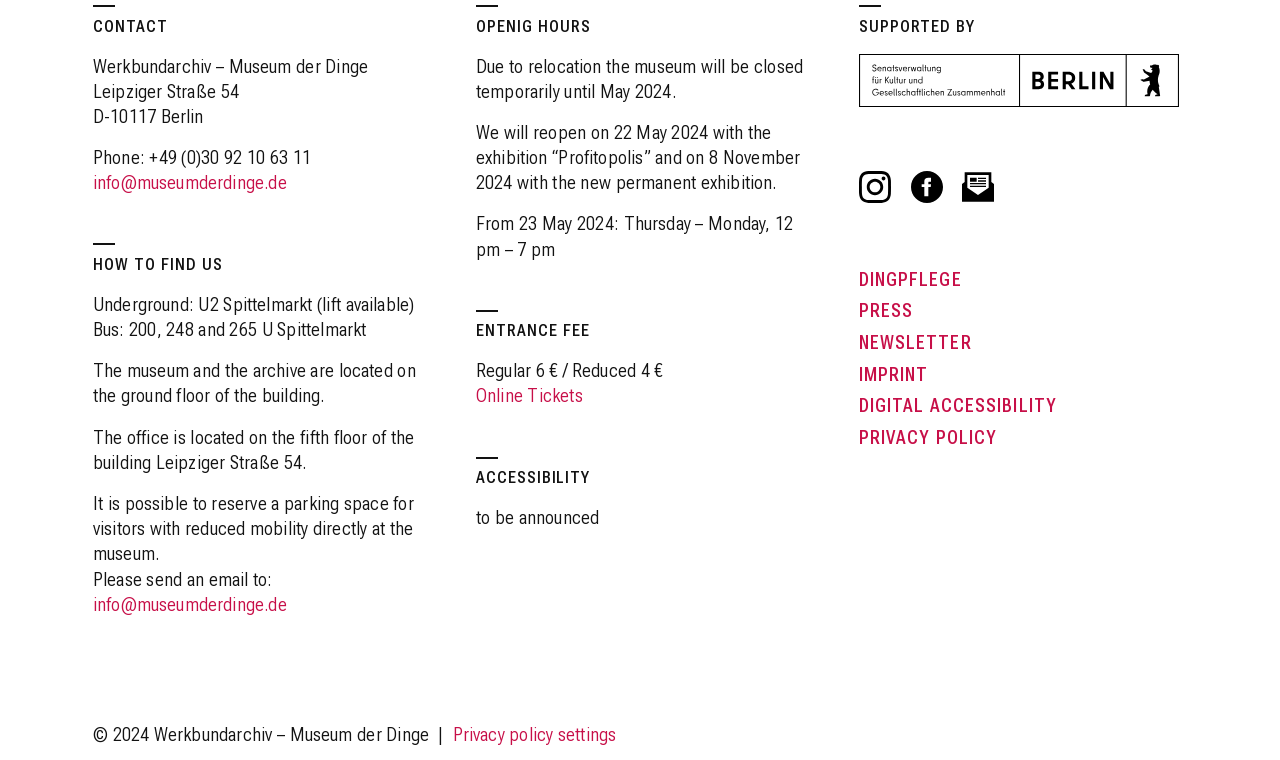Please pinpoint the bounding box coordinates for the region I should click to adhere to this instruction: "Click the 'DINGPFLEGE' link".

[0.671, 0.351, 0.927, 0.384]